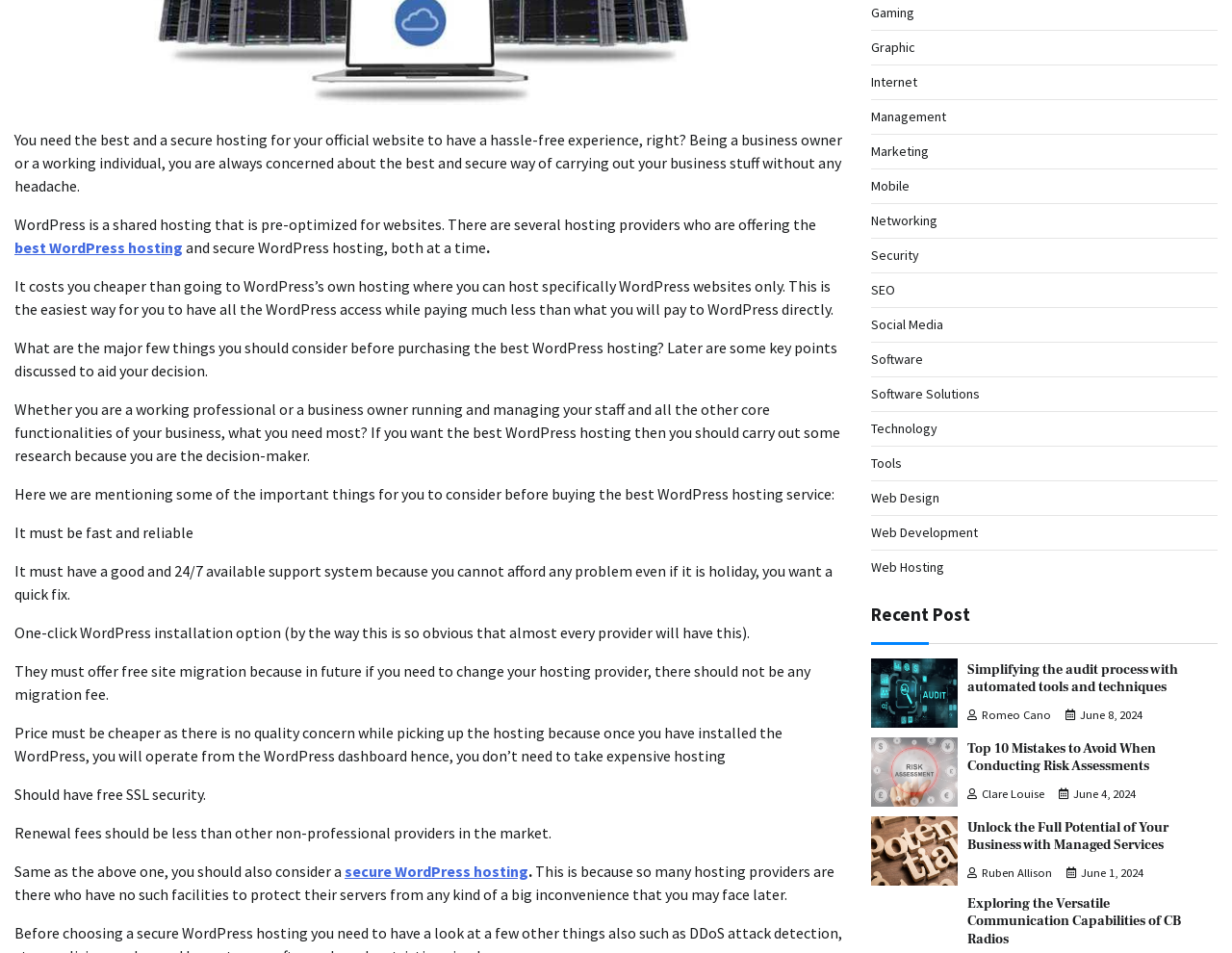Identify the bounding box coordinates of the HTML element based on this description: "secure WordPress hosting".

[0.28, 0.904, 0.429, 0.924]